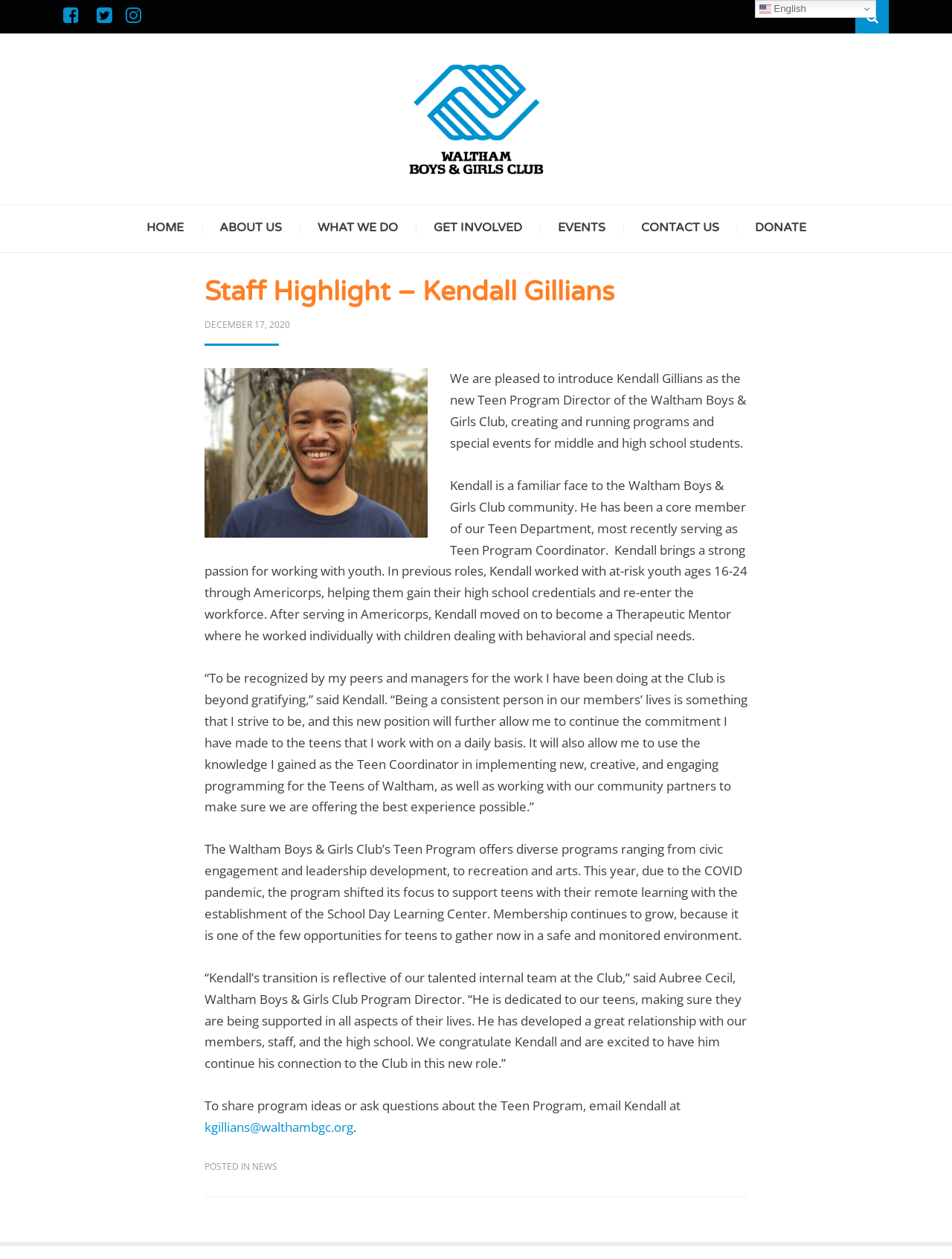What is the purpose of the School Day Learning Center?
Give a comprehensive and detailed explanation for the question.

The answer can be found in the article section of the webpage, where it is stated 'This year, due to the COVID pandemic, the program shifted its focus to support teens with their remote learning with the establishment of the School Day Learning Center...'.